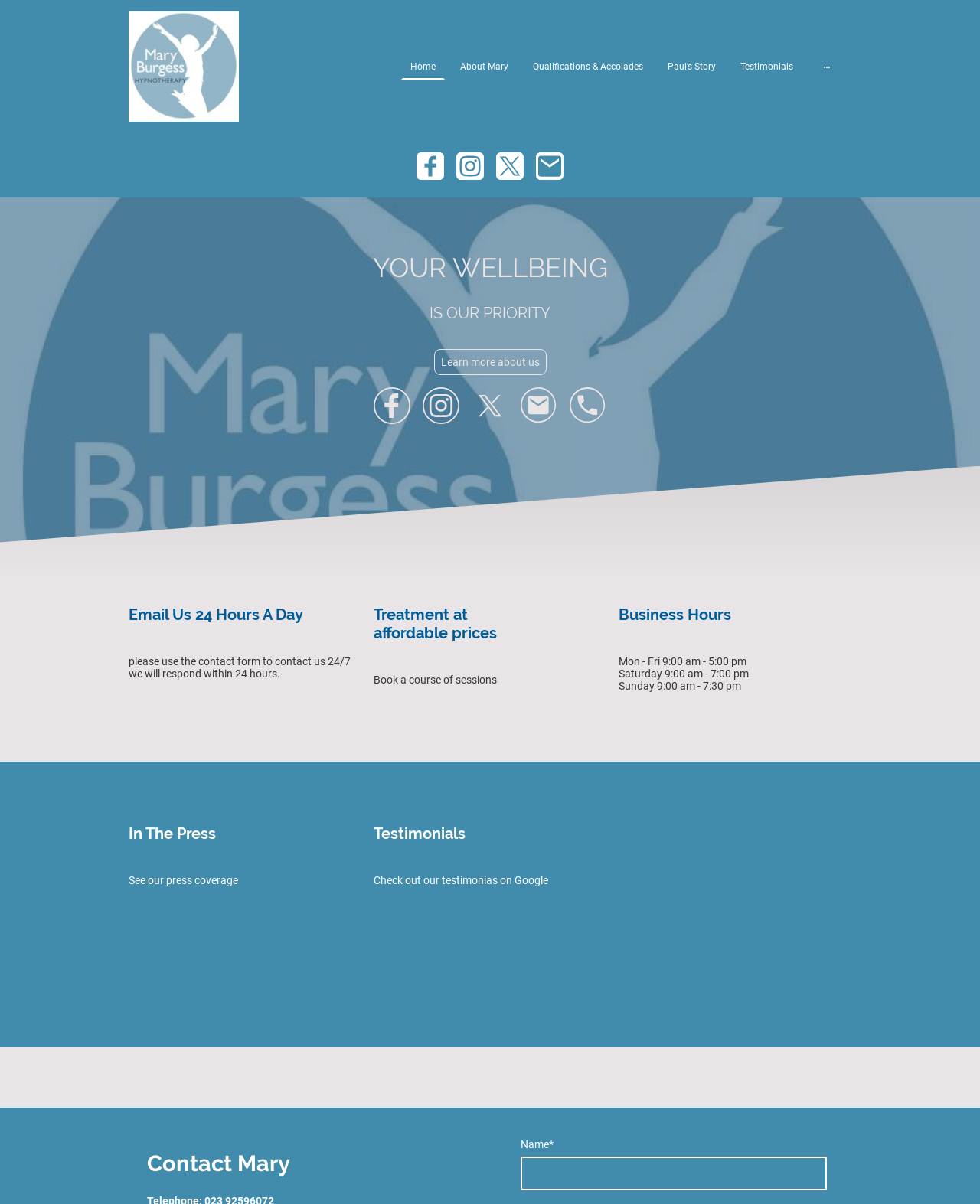Determine the bounding box coordinates for the region that must be clicked to execute the following instruction: "Click on the 'Learn more about us' link".

[0.443, 0.29, 0.557, 0.311]